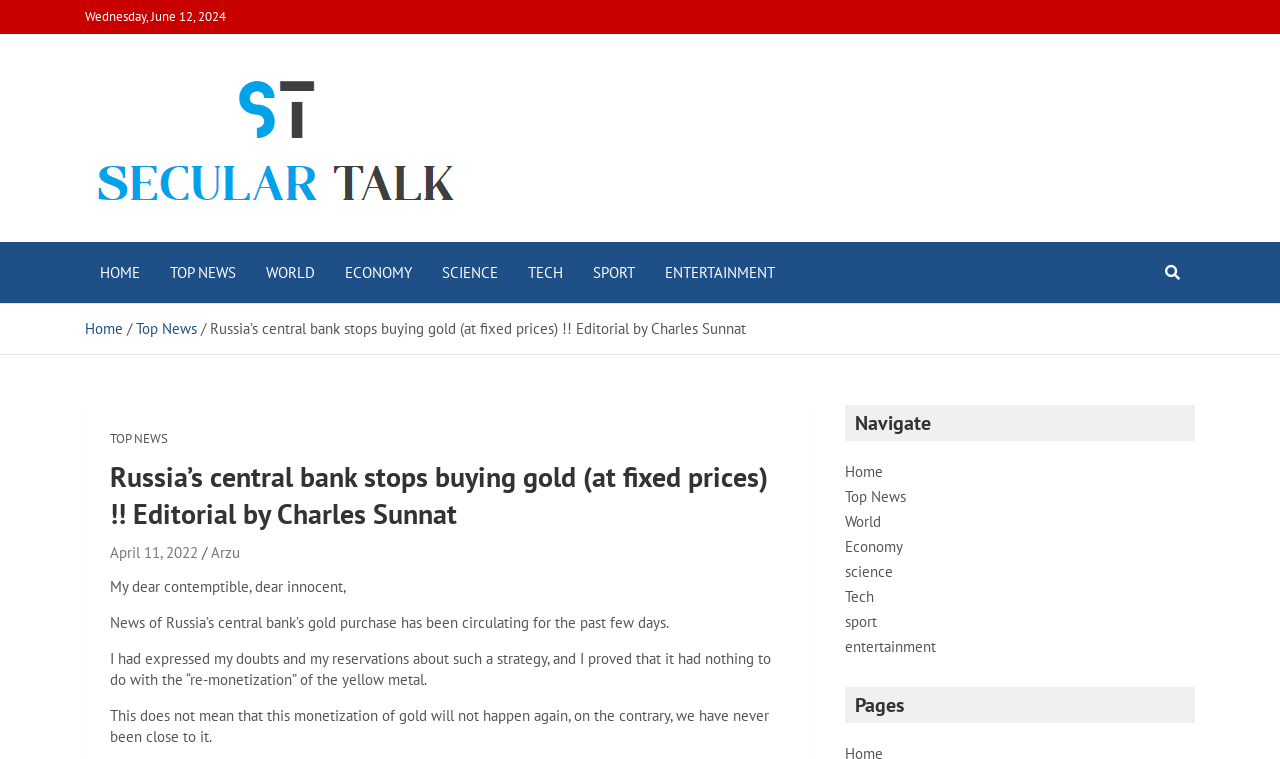What is the date of the editorial?
Answer the question with just one word or phrase using the image.

April 11, 2022